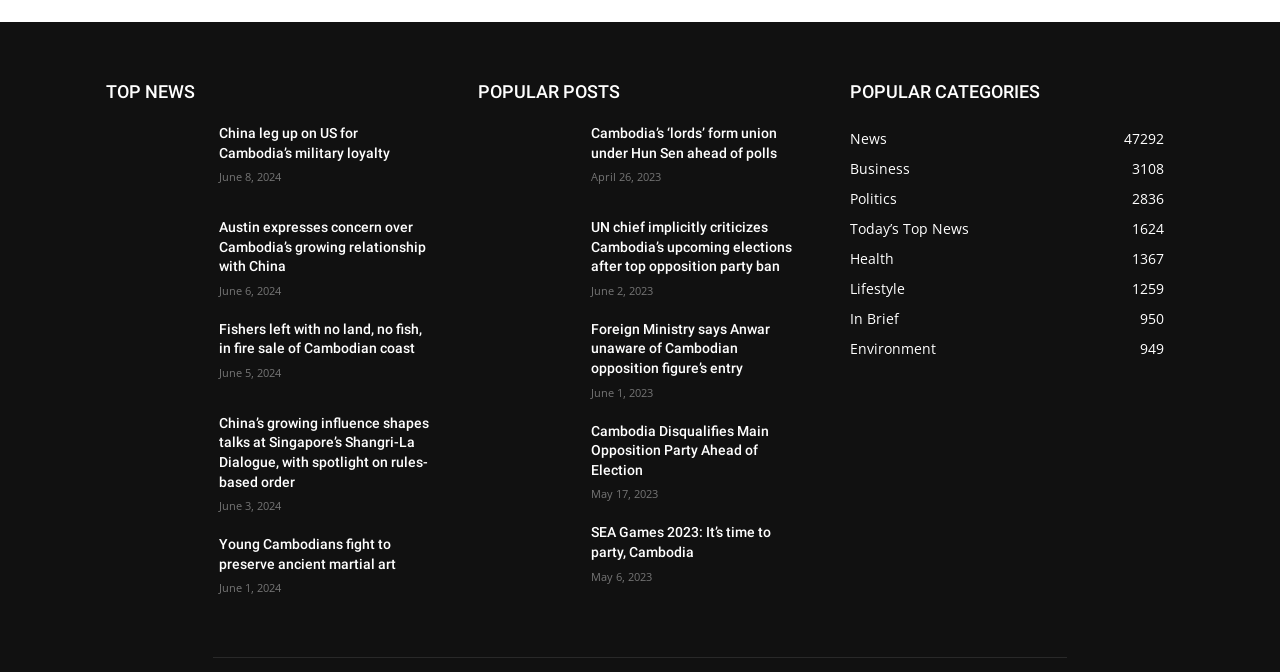Determine the bounding box coordinates for the clickable element to execute this instruction: "Read the article 'China leg up on US for Cambodia’s military loyalty'". Provide the coordinates as four float numbers between 0 and 1, i.e., [left, top, right, bottom].

[0.171, 0.185, 0.336, 0.243]